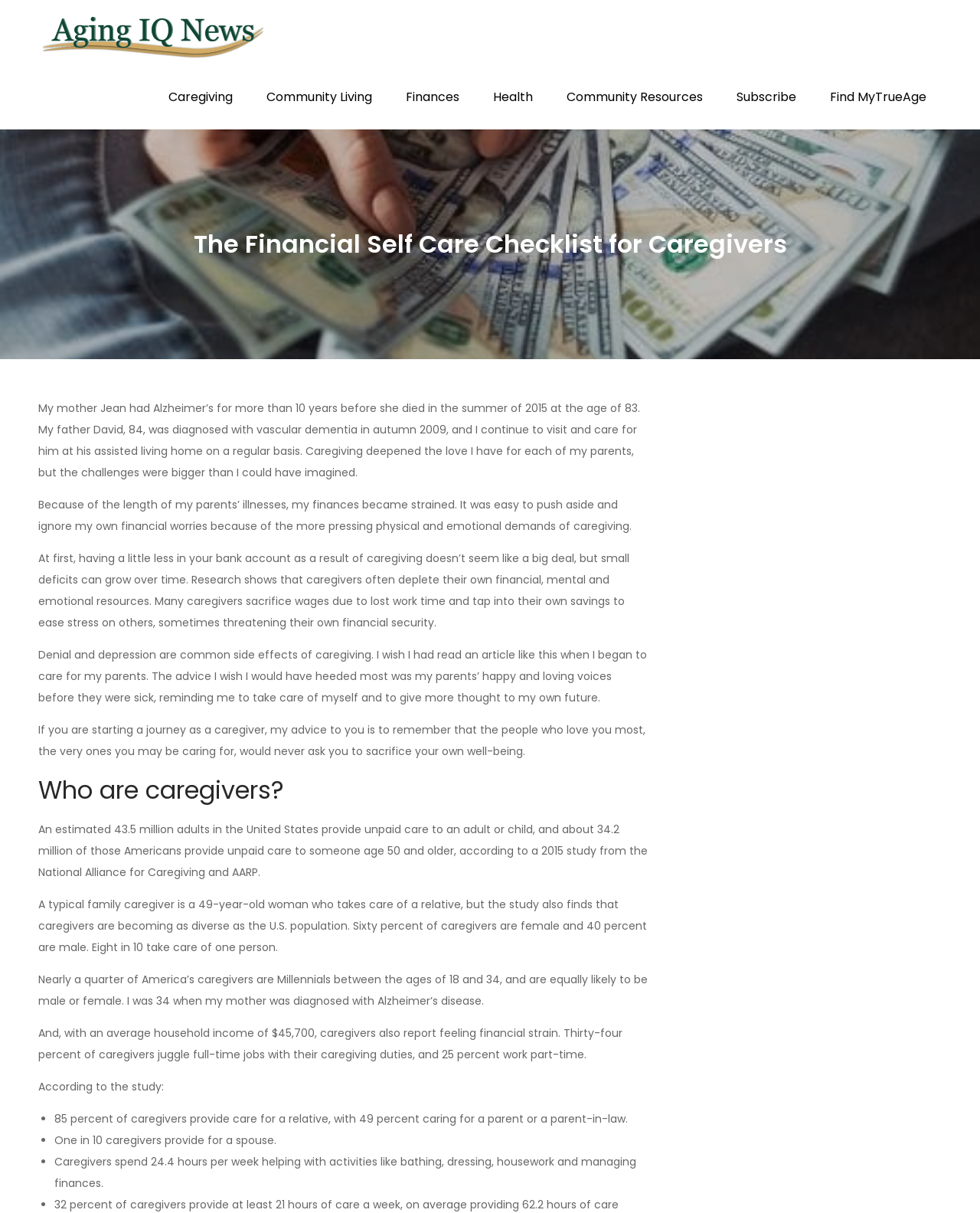Can you provide the bounding box coordinates for the element that should be clicked to implement the instruction: "Click on the 'Community Living' link"?

[0.256, 0.054, 0.395, 0.107]